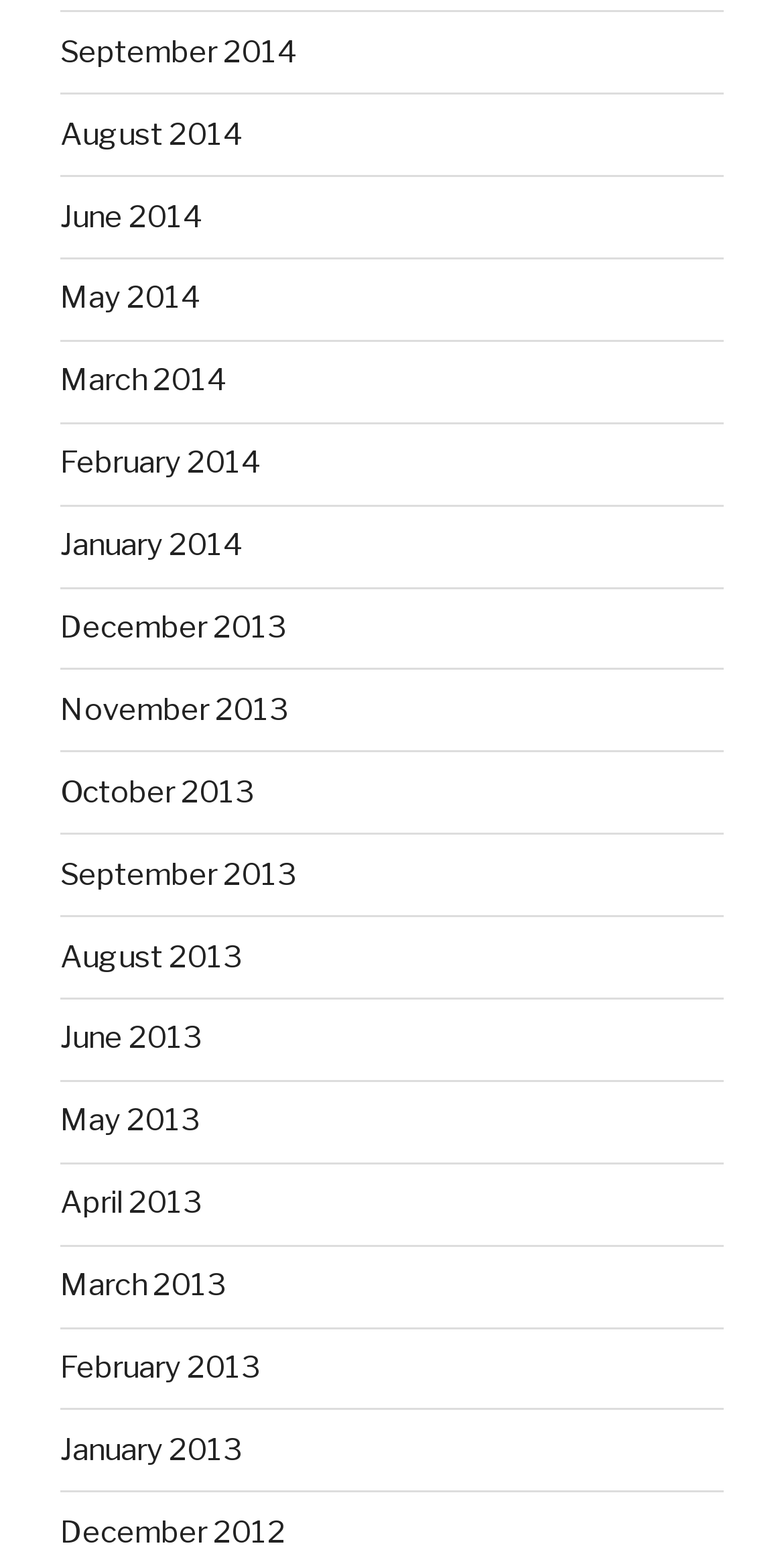What is the earliest month listed?
Answer the question with a detailed explanation, including all necessary information.

By examining the list of links, I found that the earliest month listed is December 2012, which is located at the bottom of the list.